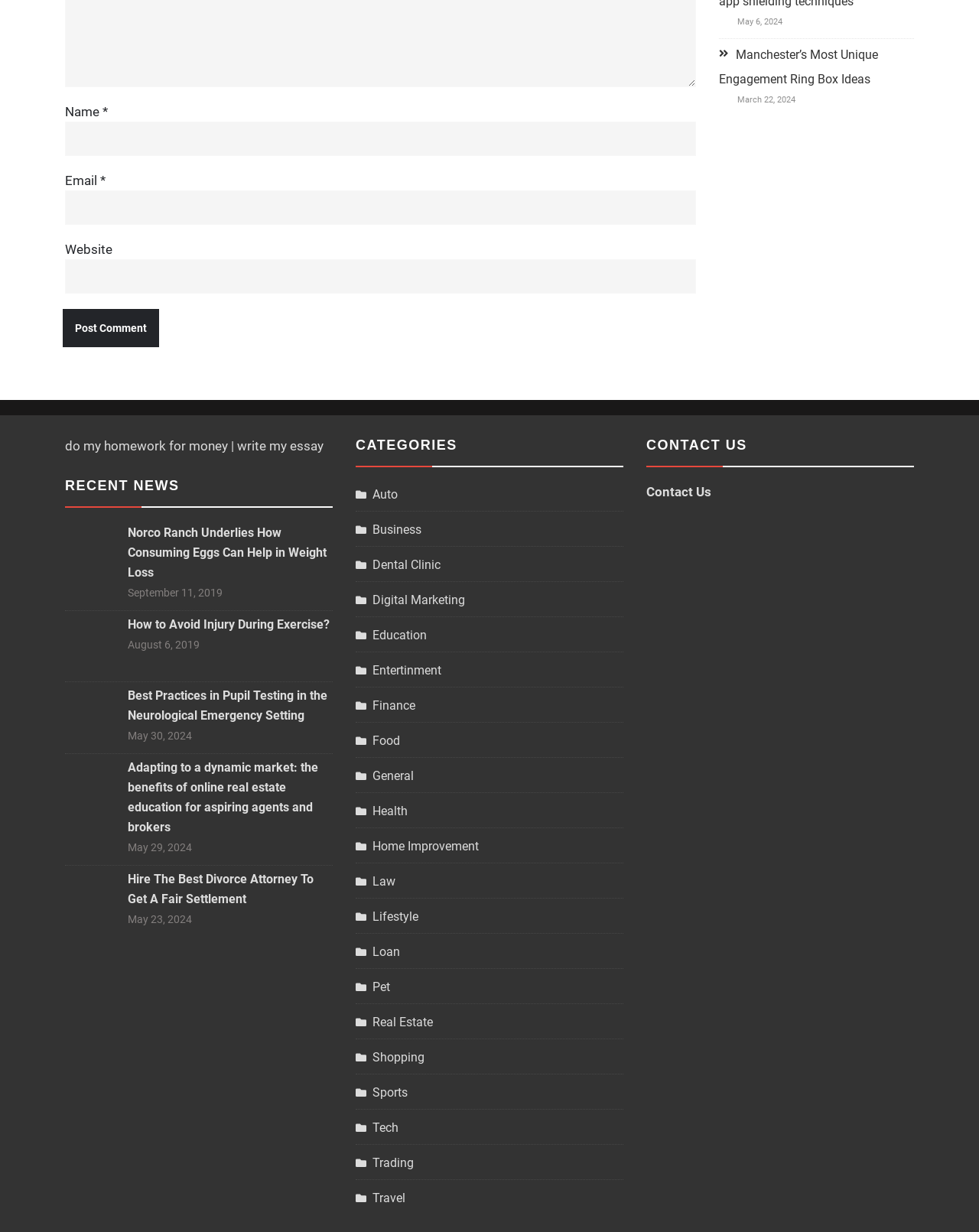Calculate the bounding box coordinates of the UI element given the description: "alt="Joint pain in knee"".

[0.066, 0.519, 0.123, 0.529]